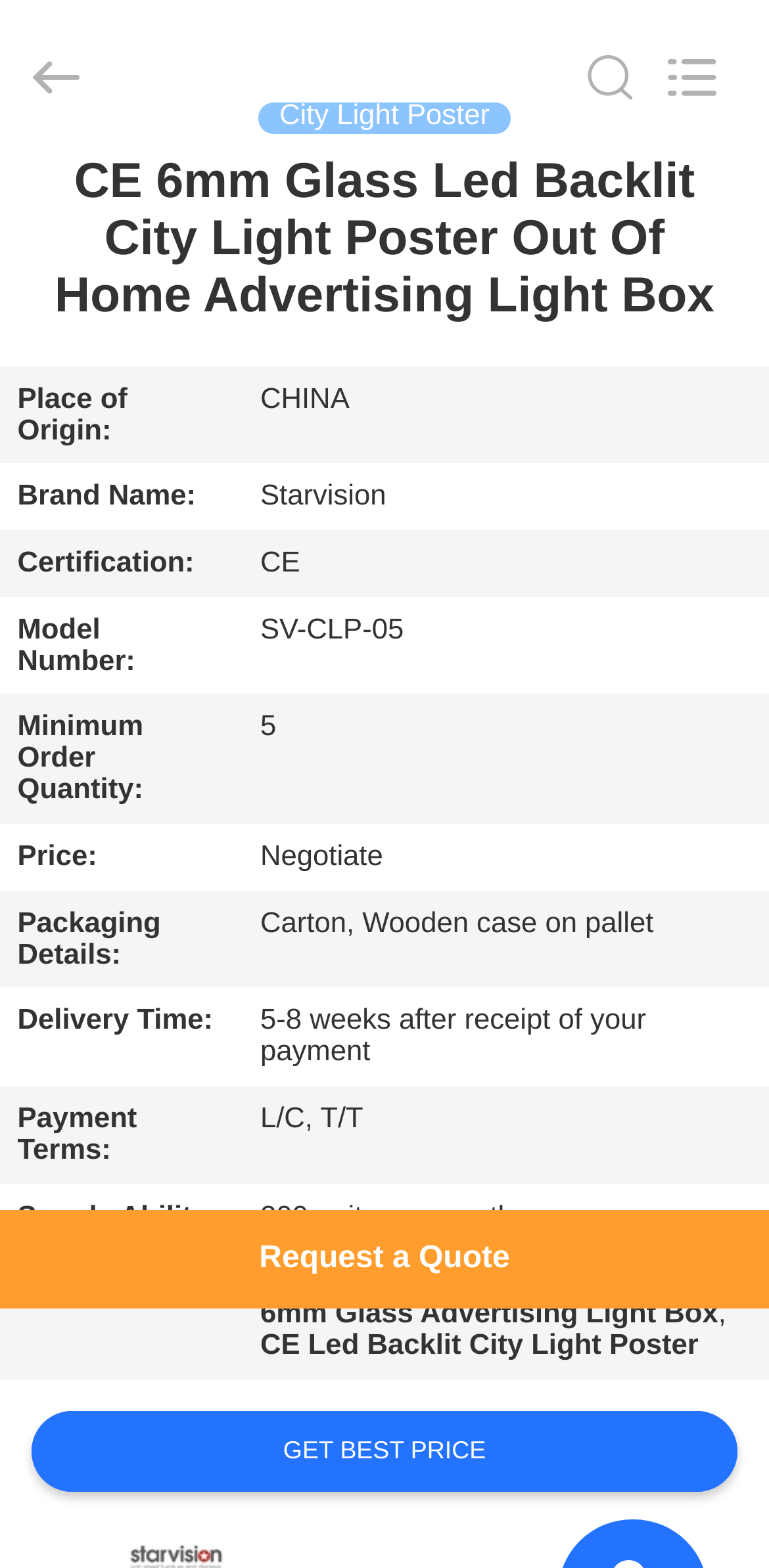Please predict the bounding box coordinates of the element's region where a click is necessary to complete the following instruction: "Request a quote". The coordinates should be represented by four float numbers between 0 and 1, i.e., [left, top, right, bottom].

[0.0, 0.659, 0.309, 0.767]